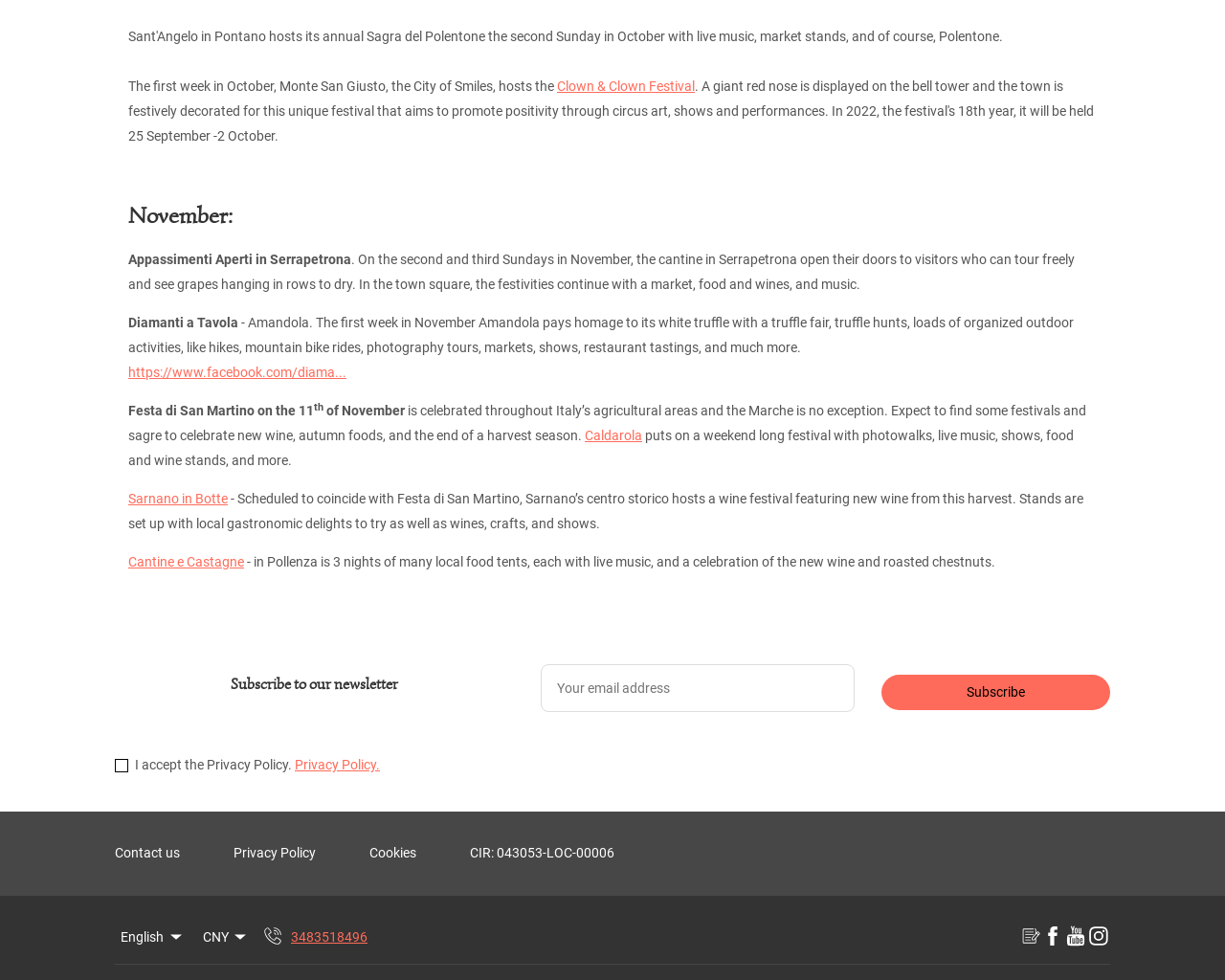Given the element description, predict the bounding box coordinates in the format (top-left x, top-left y, bottom-right x, bottom-right y), using floating point numbers between 0 and 1: CIR: 043053-LOC-00006

[0.384, 0.858, 0.529, 0.885]